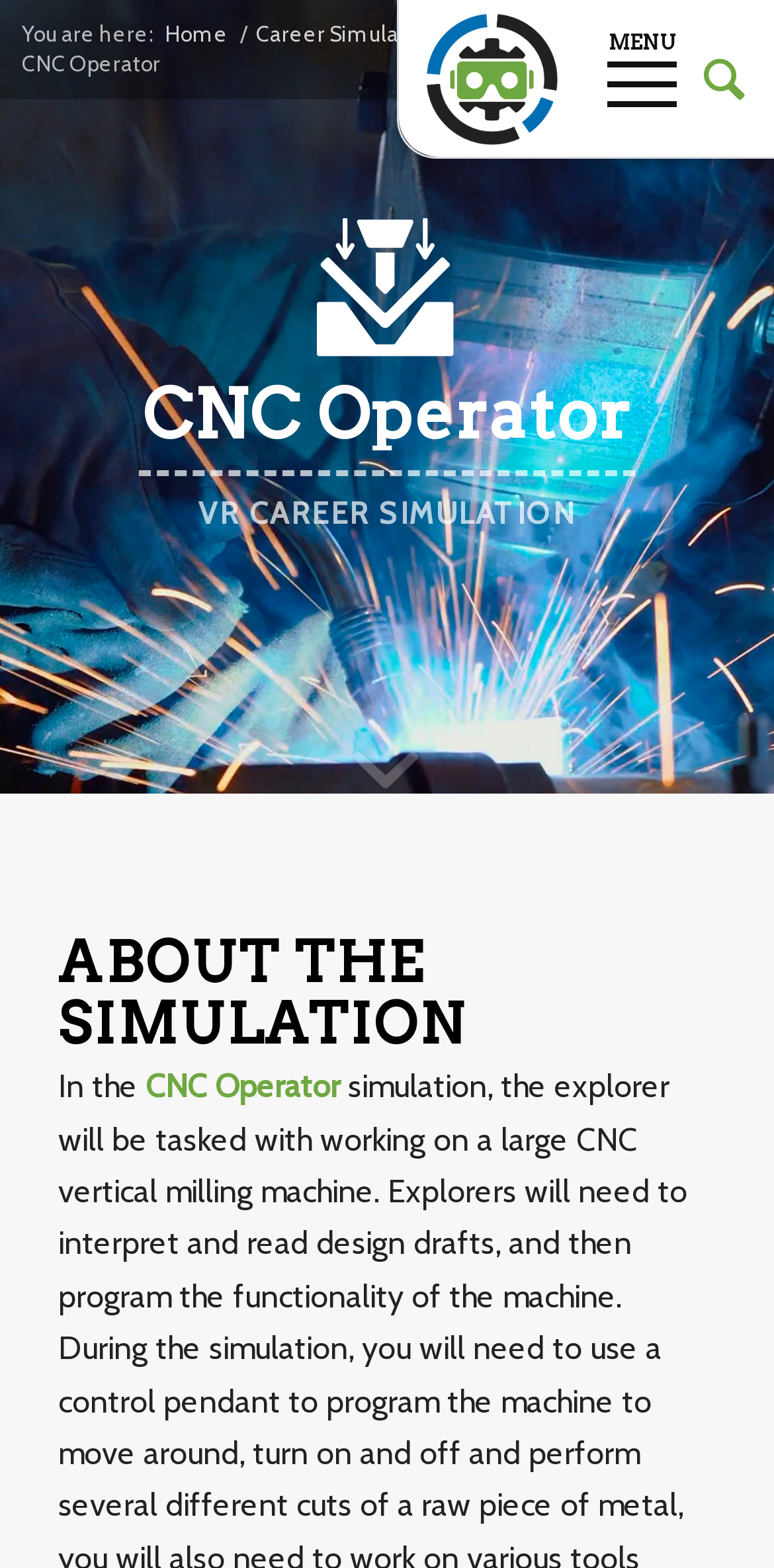Provide the bounding box coordinates, formatted as (top-left x, top-left y, bottom-right x, bottom-right y), with all values being floating point numbers between 0 and 1. Identify the bounding box of the UI element that matches the description: Search

[0.874, 0.0, 0.964, 0.101]